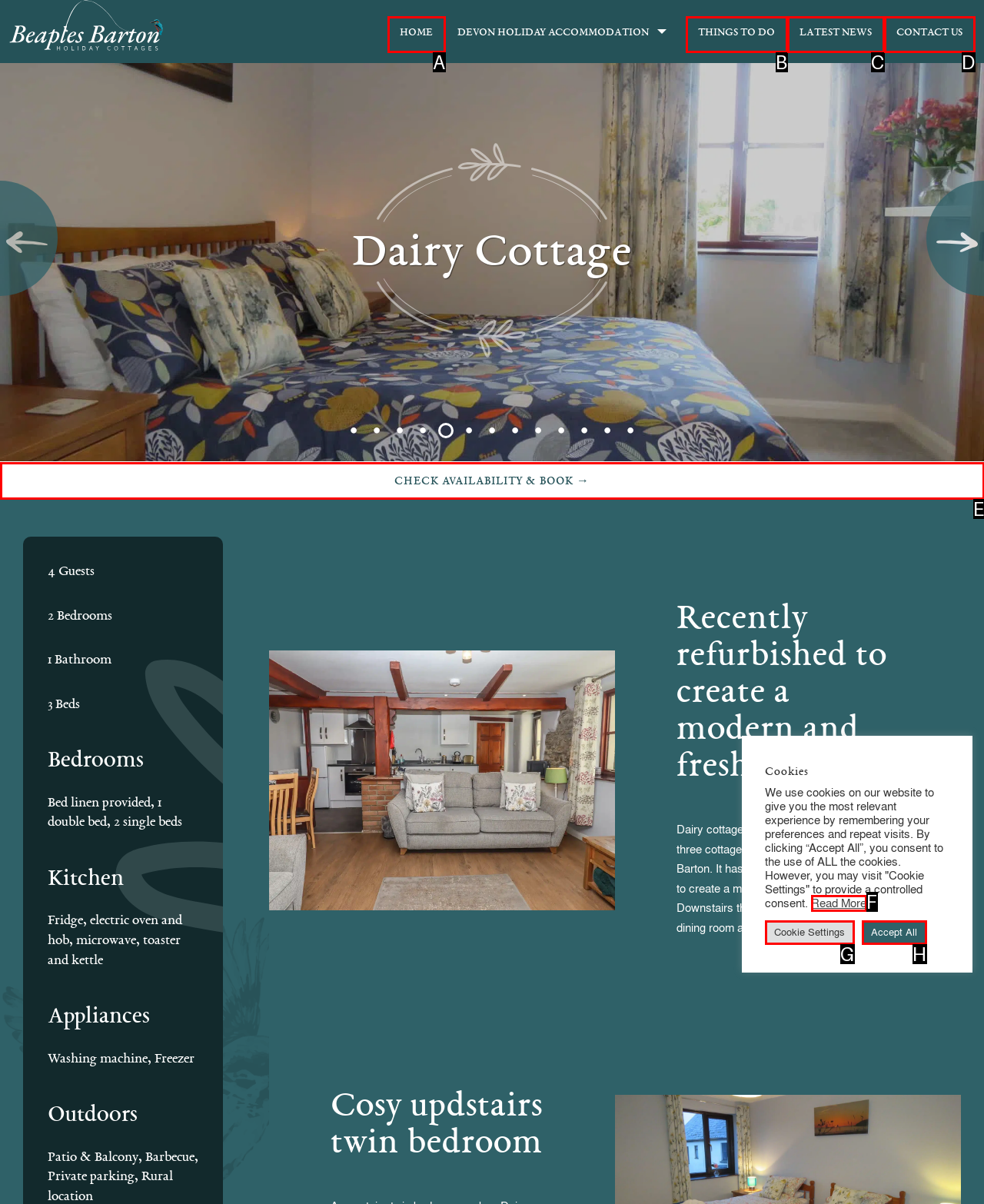Select the option that matches this description: Freytag bei Instagram
Answer by giving the letter of the chosen option.

None